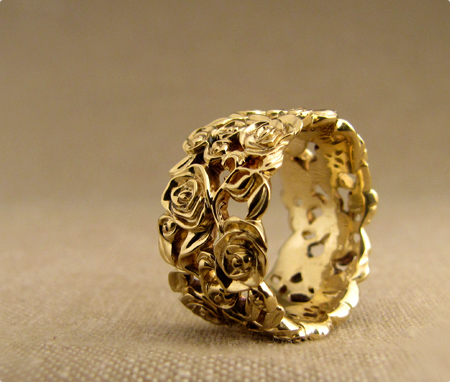Give a succinct answer to this question in a single word or phrase: 
What is featured on the ring?

Rose clusters, leaflets, and thorny vines